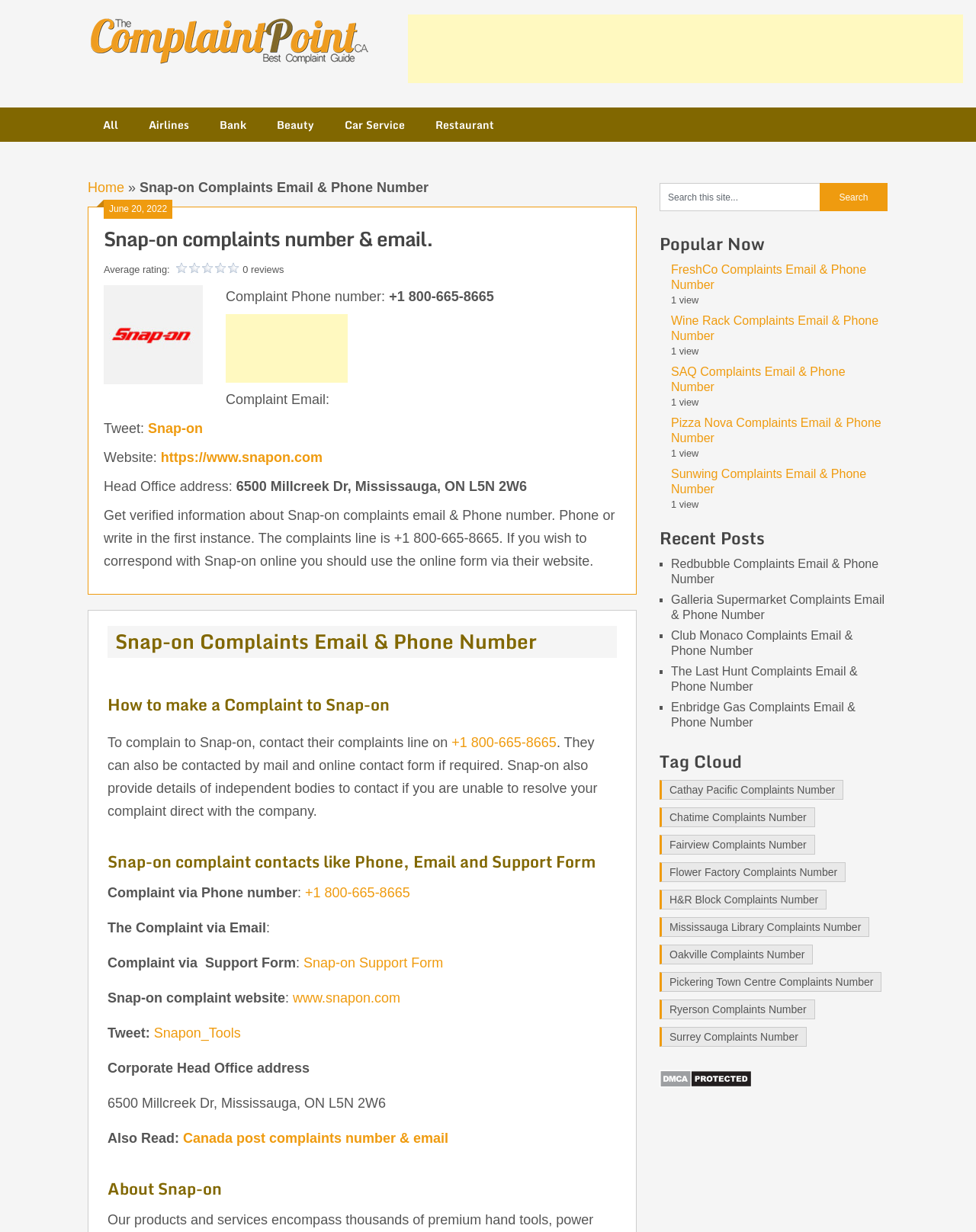Please identify the coordinates of the bounding box that should be clicked to fulfill this instruction: "Search for something in the search bar".

[0.676, 0.149, 0.84, 0.171]